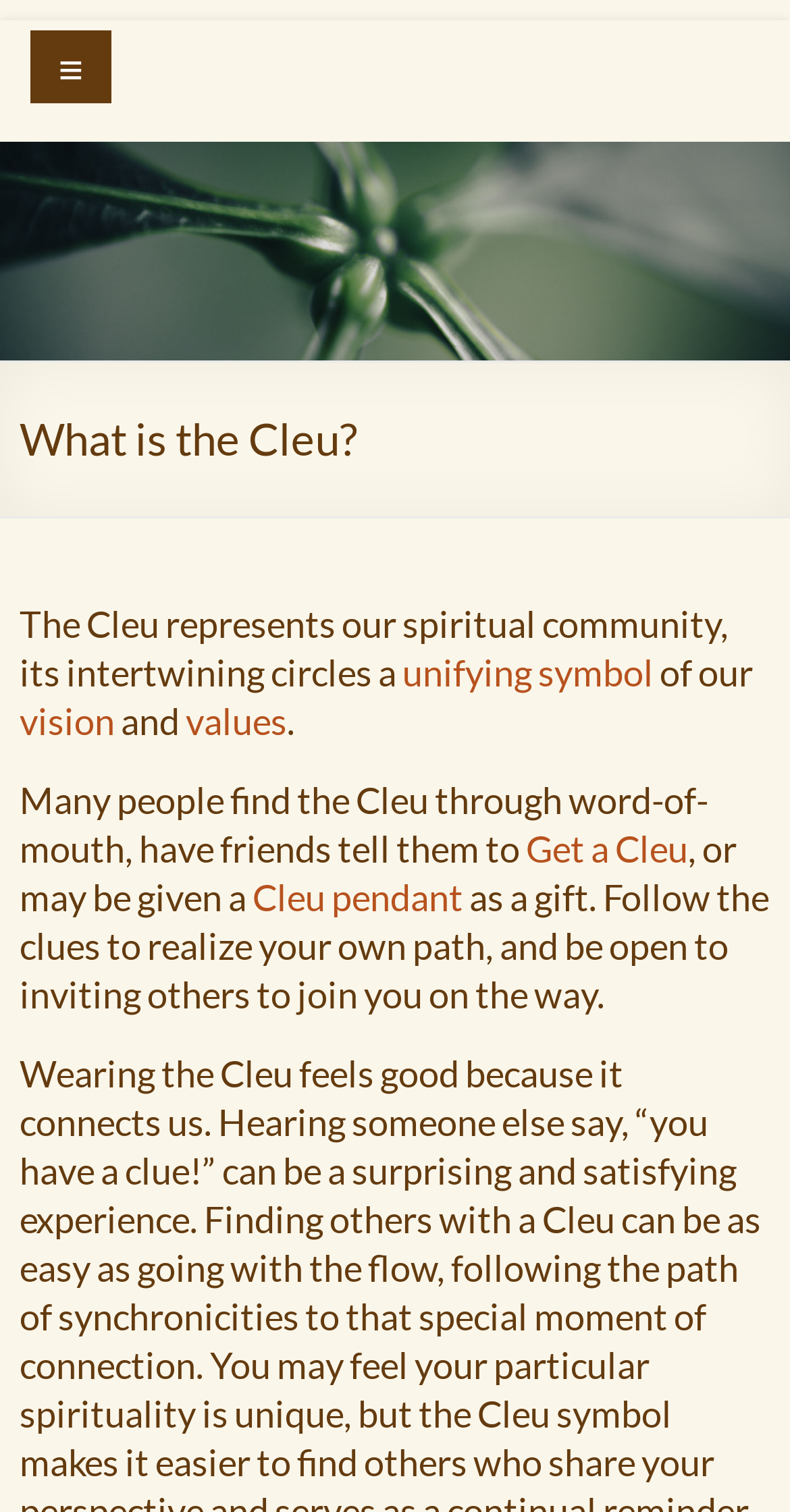What does the Cleu represent?
Answer the question with a single word or phrase, referring to the image.

unifying symbol